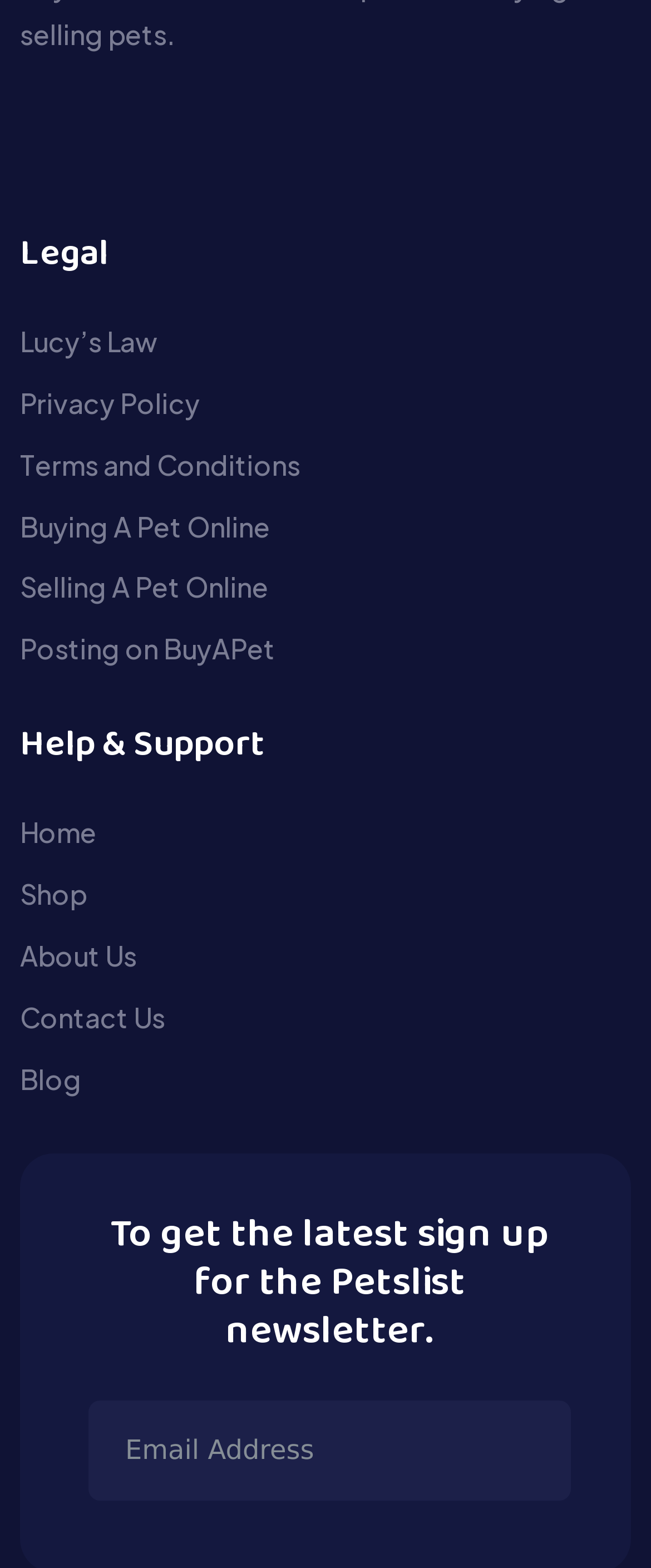Could you provide the bounding box coordinates for the portion of the screen to click to complete this instruction: "Learn about Top Tri-Band Router Features"?

None